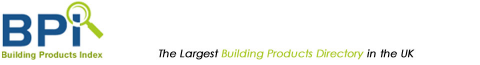Paint a vivid picture with your description of the image.

The image features the logo for BPindex, identified as "BPI" with the text "Building Products Index" prominently displayed. It underscores BPindex as "The Largest Building Products Directory in the UK," emphasizing the comprehensive nature of the resource for construction and building professionals. The logo is stylized and modern, reflecting the innovative approach of the platform in connecting users with a vast array of building products and suppliers across the UK. This branding aims to convey reliability, accessibility, and expertise in the building industry.